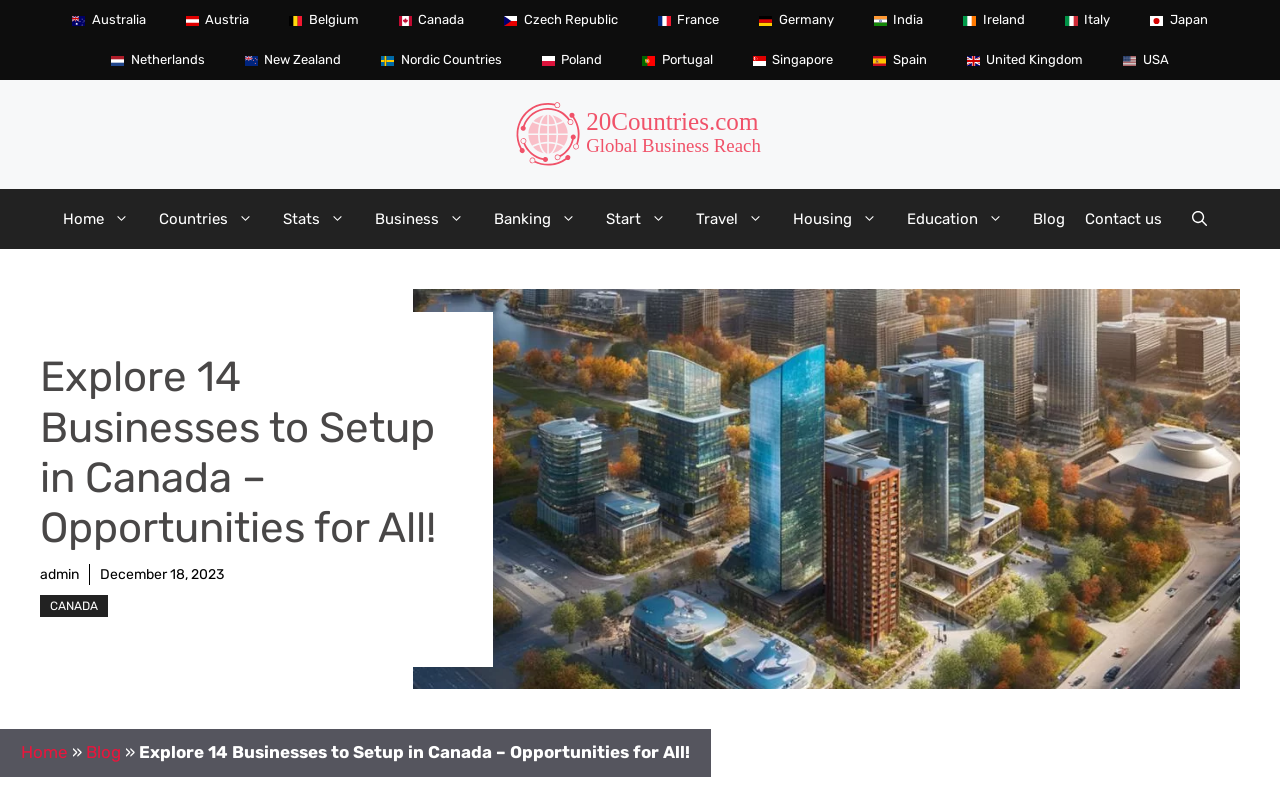Find the bounding box coordinates for the area that should be clicked to accomplish the instruction: "Click on Canada".

[0.296, 0.0, 0.378, 0.051]